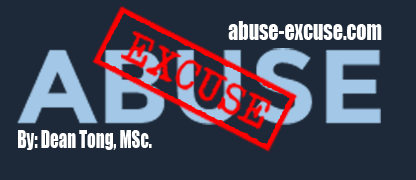What is the URL displayed above the text?
Look at the image and answer the question with a single word or phrase.

abuse-excuse.com